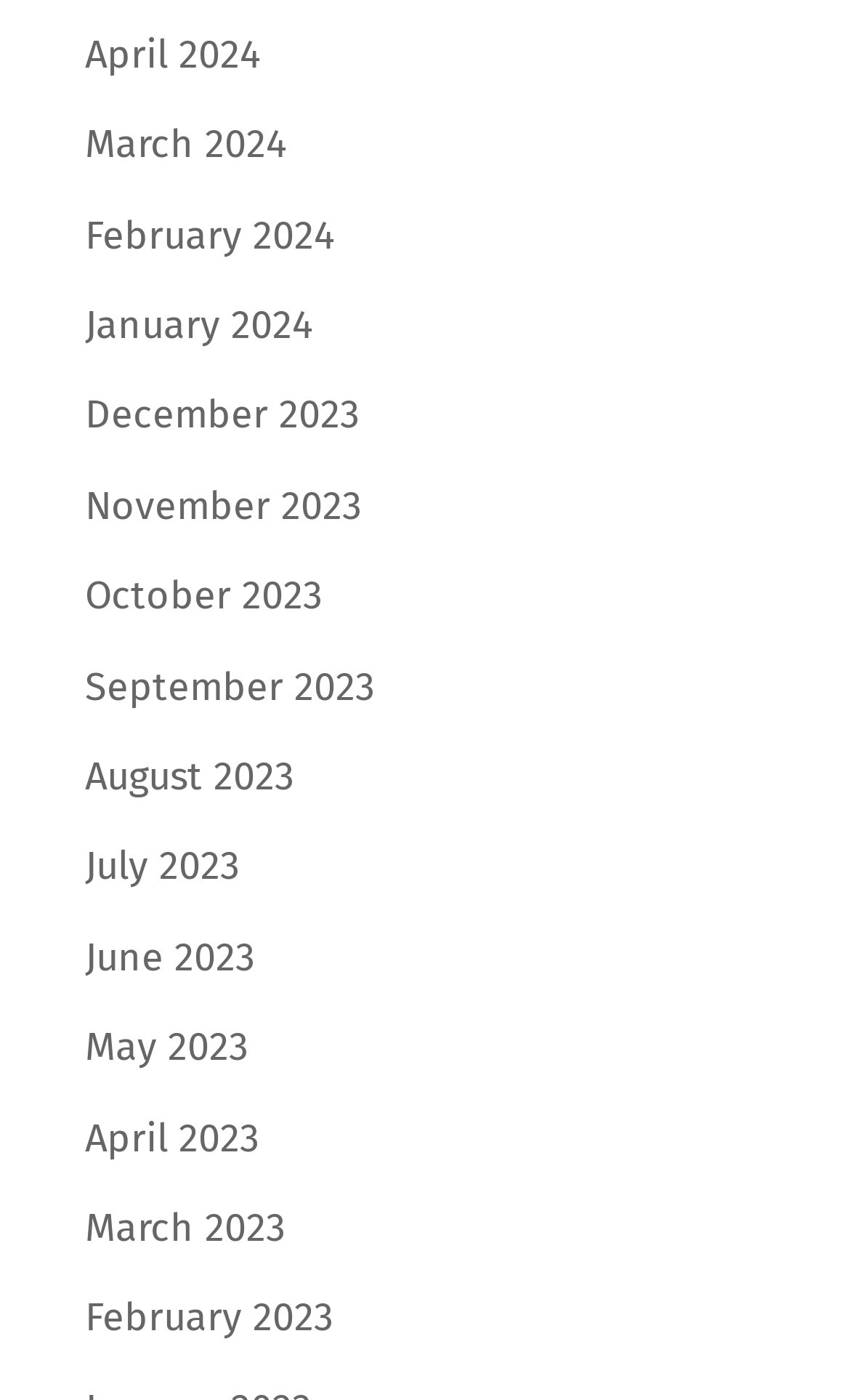Please provide a comprehensive response to the question below by analyzing the image: 
What is the earliest month listed?

By examining the list of links, I found that the earliest month listed is February 2023, which is located at the bottom of the list with a bounding box coordinate of [0.1, 0.924, 0.392, 0.959].